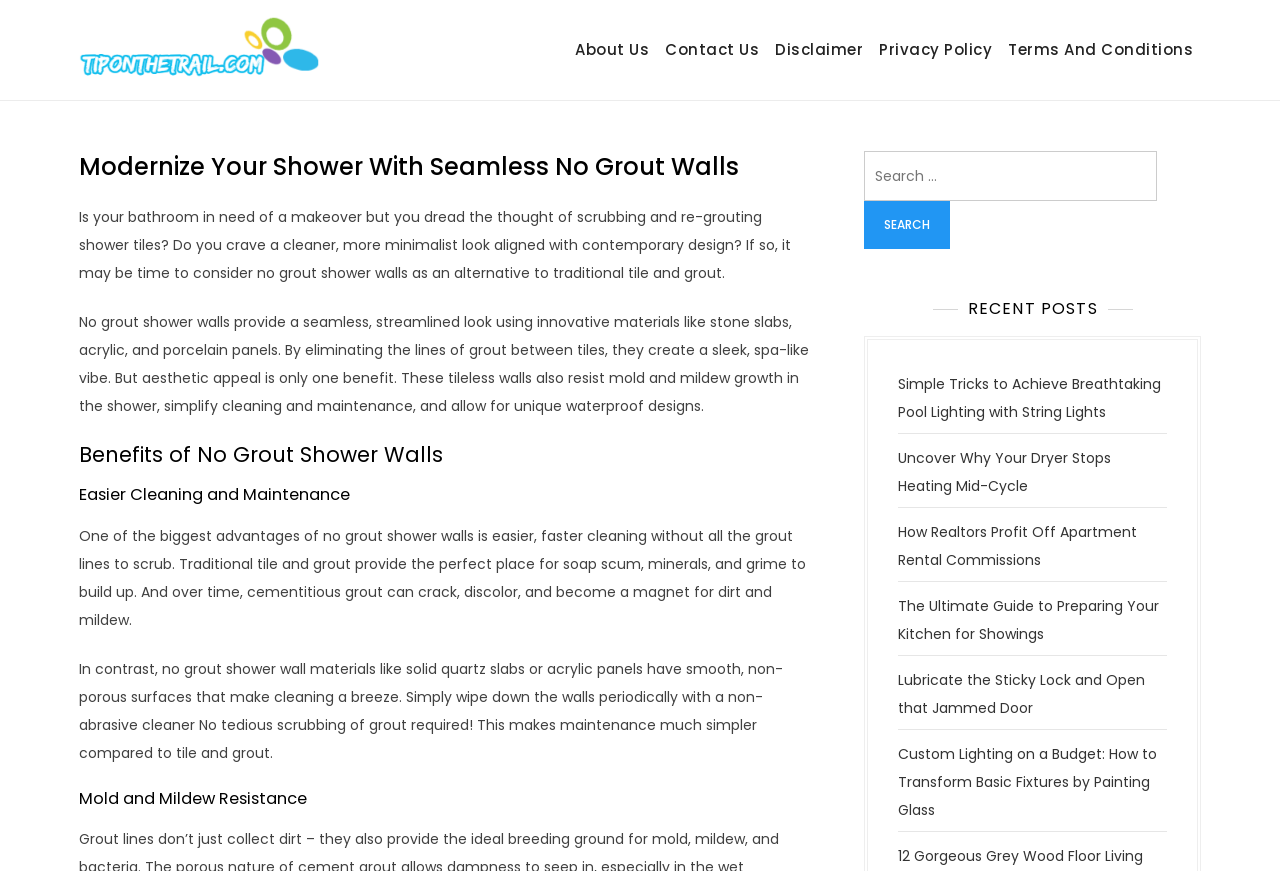What is the main topic of this webpage?
Using the image, give a concise answer in the form of a single word or short phrase.

No grout shower walls